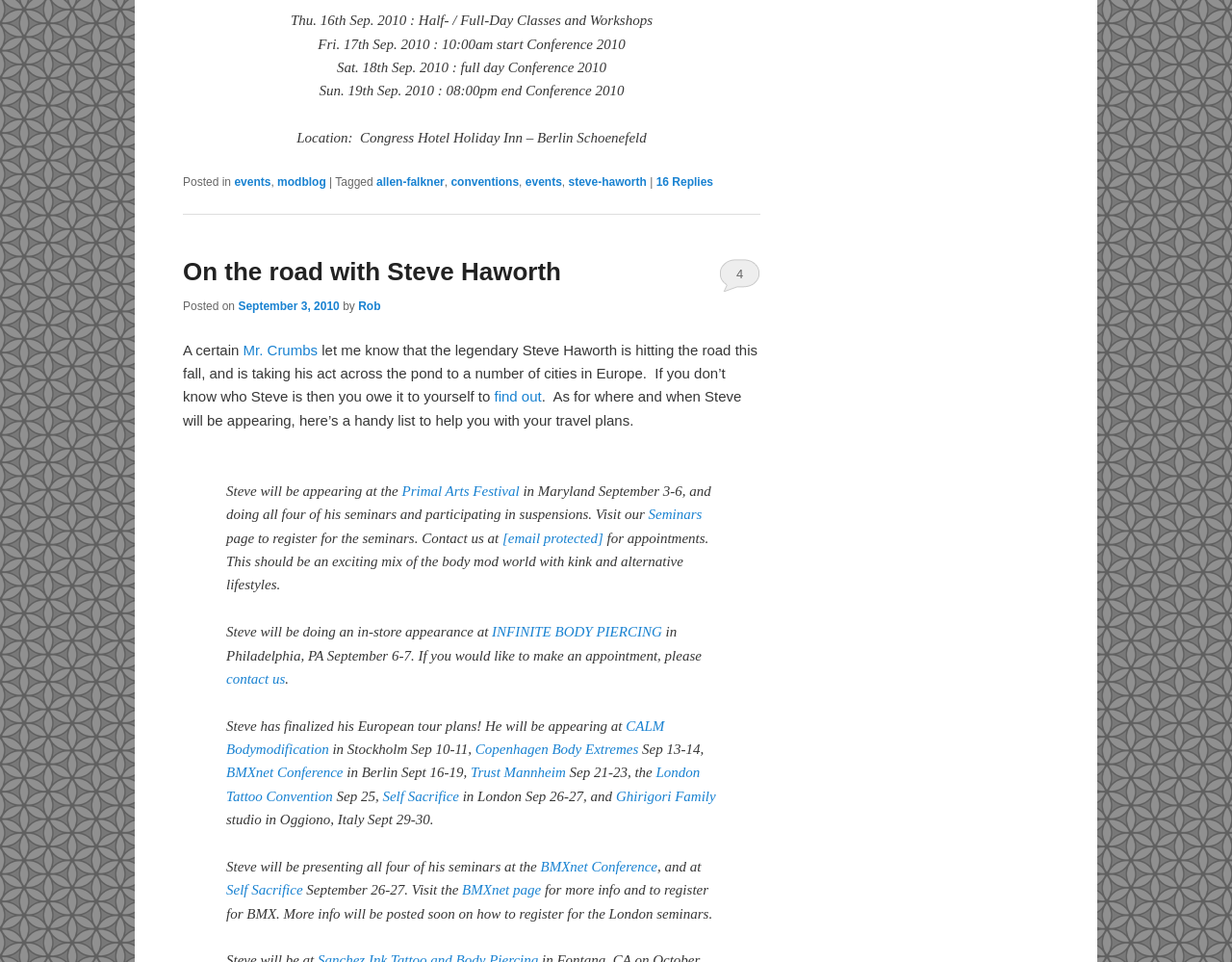Given the description Ghirigori Family, predict the bounding box coordinates of the UI element. Ensure the coordinates are in the format (top-left x, top-left y, bottom-right x, bottom-right y) and all values are between 0 and 1.

[0.5, 0.82, 0.581, 0.836]